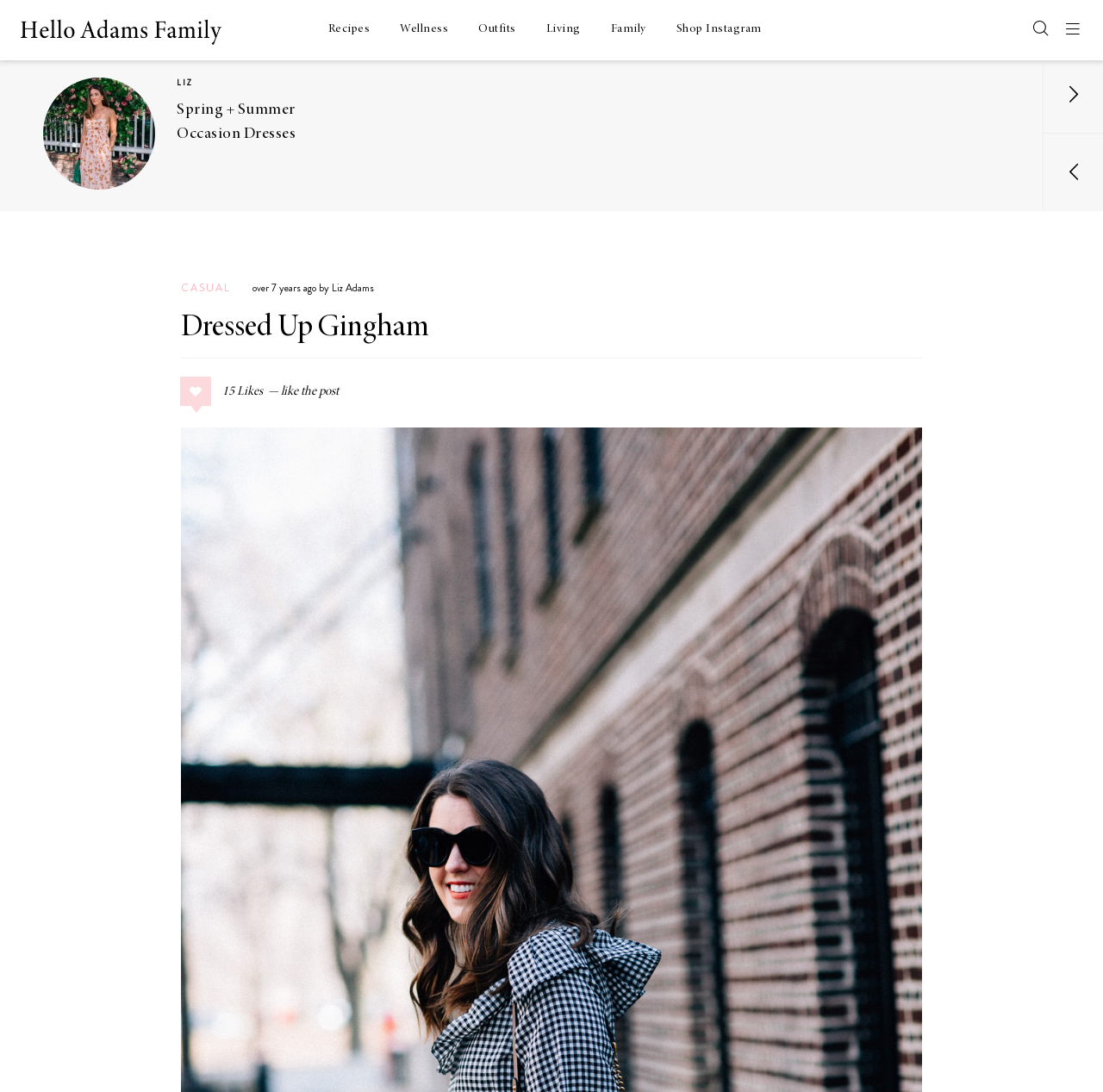Could you provide the bounding box coordinates for the portion of the screen to click to complete this instruction: "Check out 'Elevated Cobb Salad Recipe'"?

[0.16, 0.942, 0.277, 0.987]